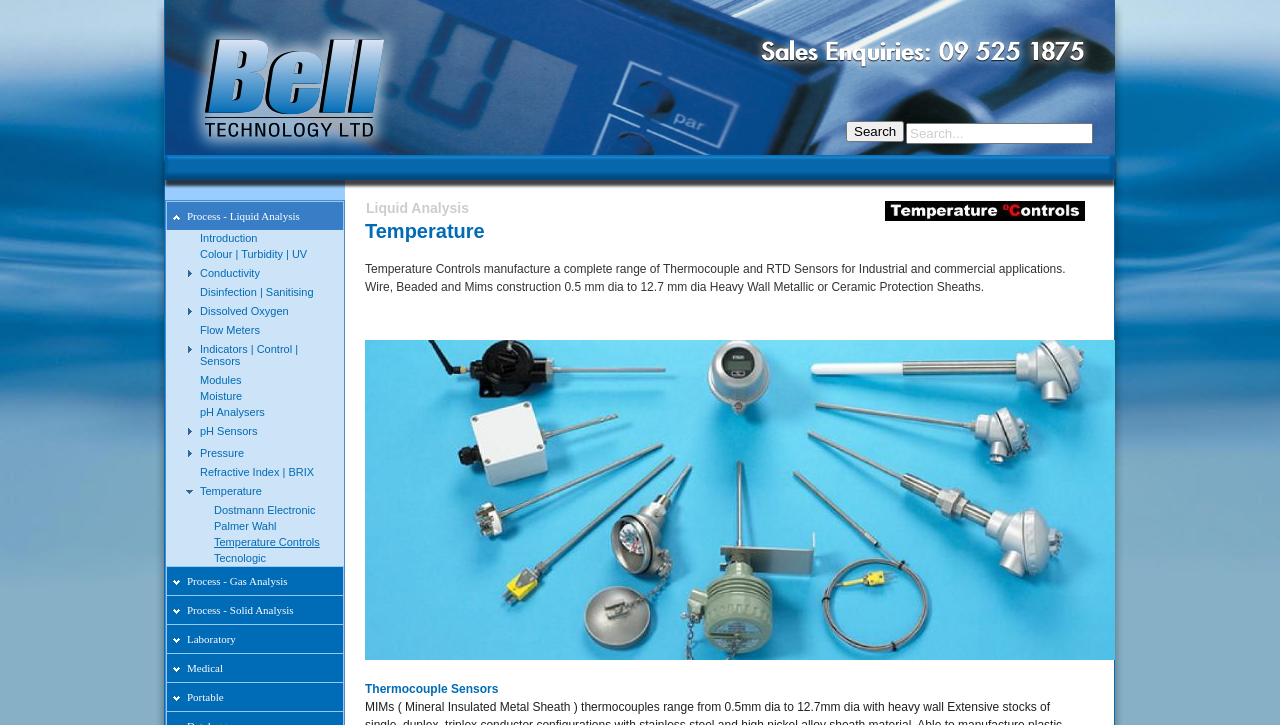Answer the question with a brief word or phrase:
What is the name of the company logo?

BellTechnologylogo